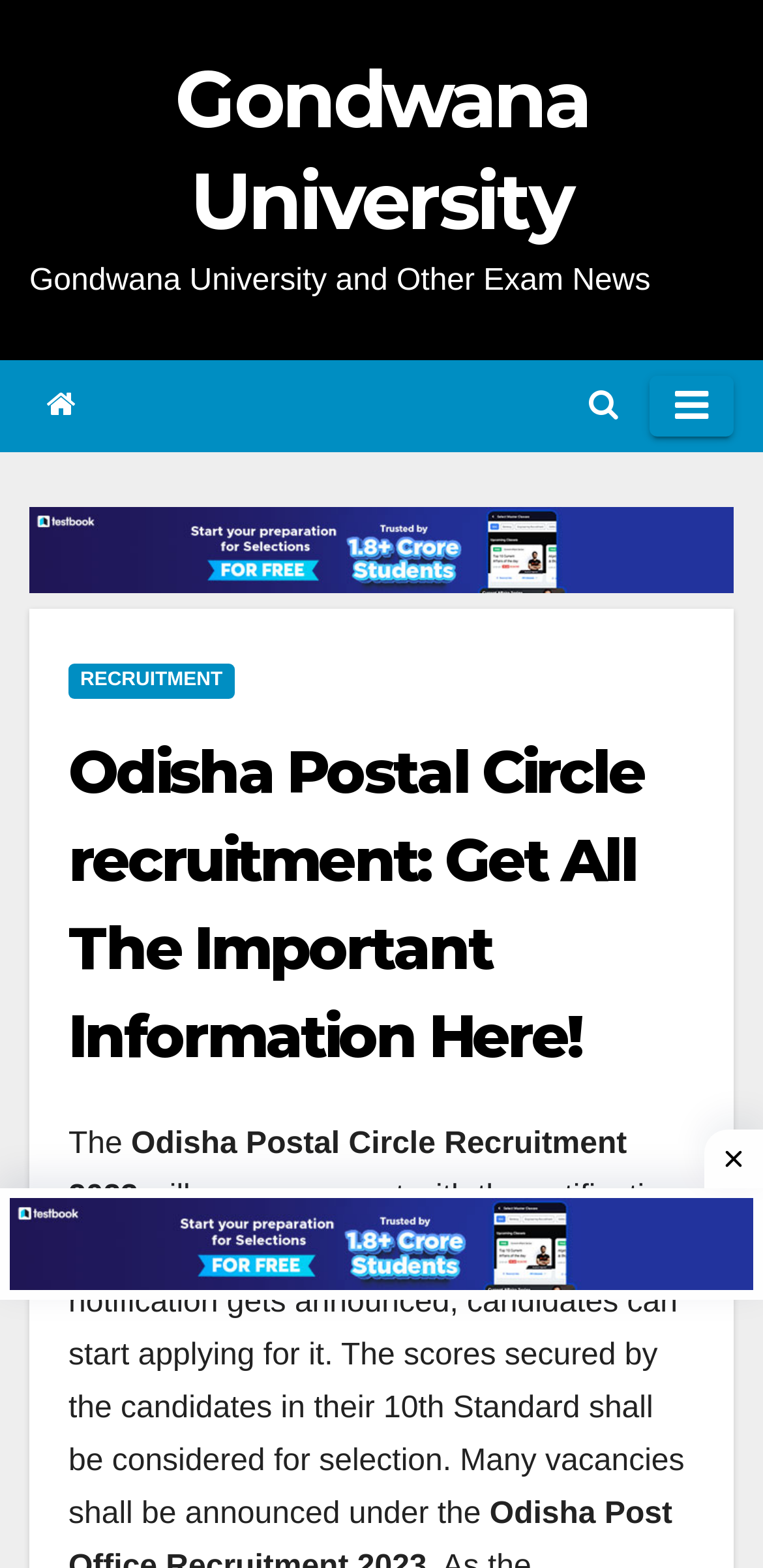Determine the bounding box for the HTML element described here: "Gondwana University". The coordinates should be given as [left, top, right, bottom] with each number being a float between 0 and 1.

[0.229, 0.032, 0.771, 0.159]